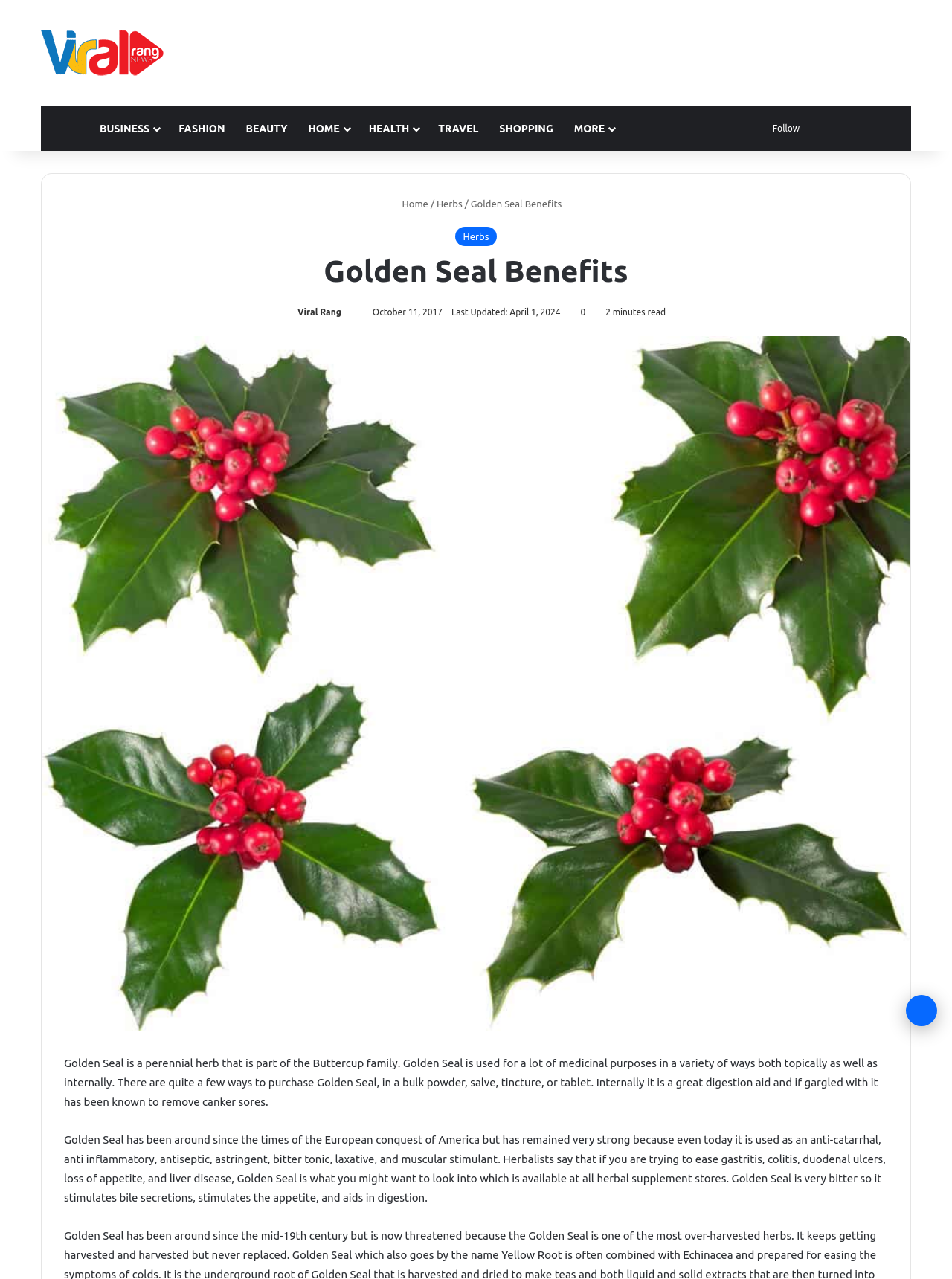Point out the bounding box coordinates of the section to click in order to follow this instruction: "Follow Viral Rang".

[0.788, 0.083, 0.852, 0.118]